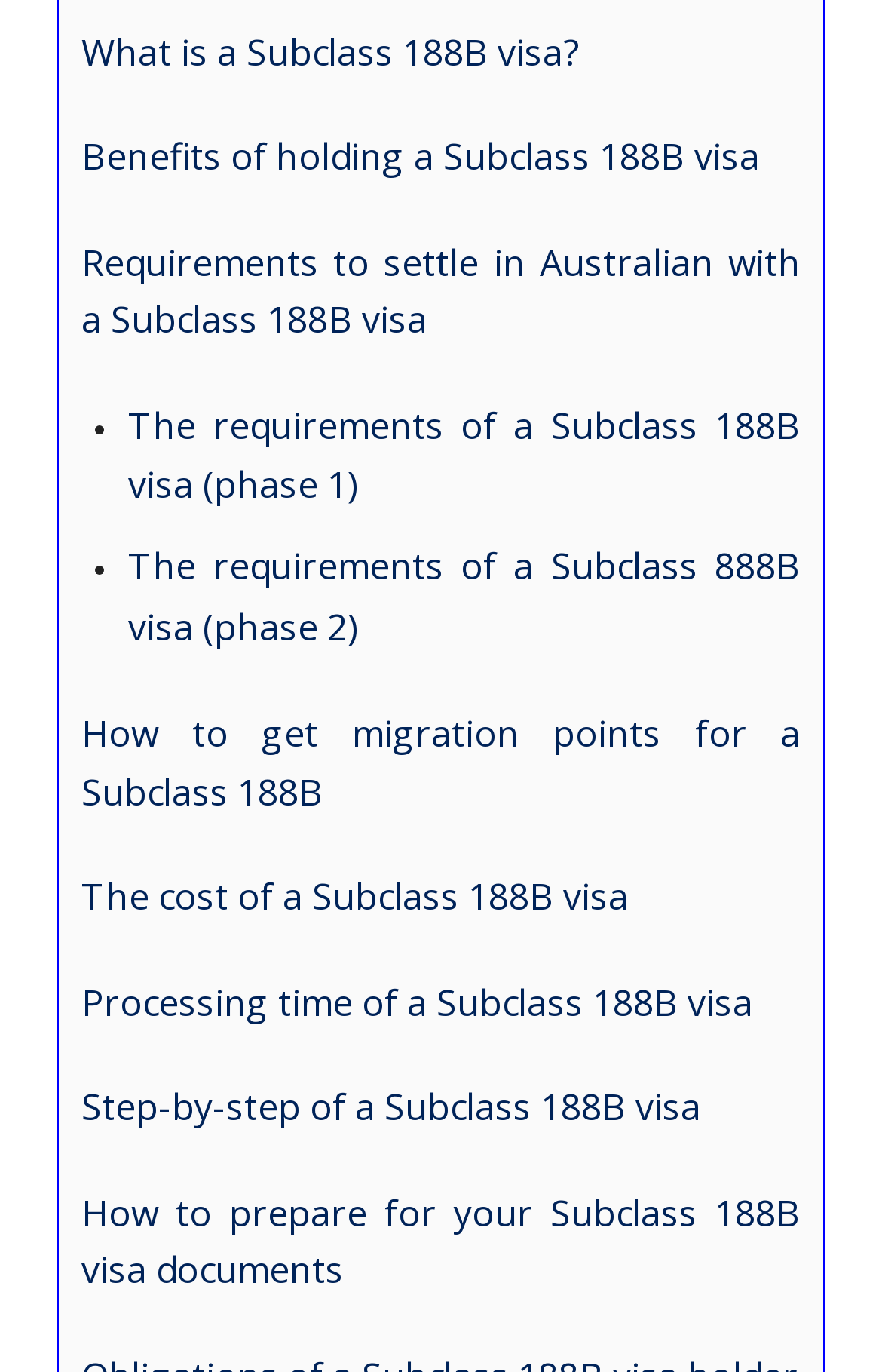Please analyze the image and provide a thorough answer to the question:
How many links are there related to Subclass 188B visa?

By counting the links on the webpage, I can see that there are 10 links related to Subclass 188B visa, which provide information on various aspects of the visa.